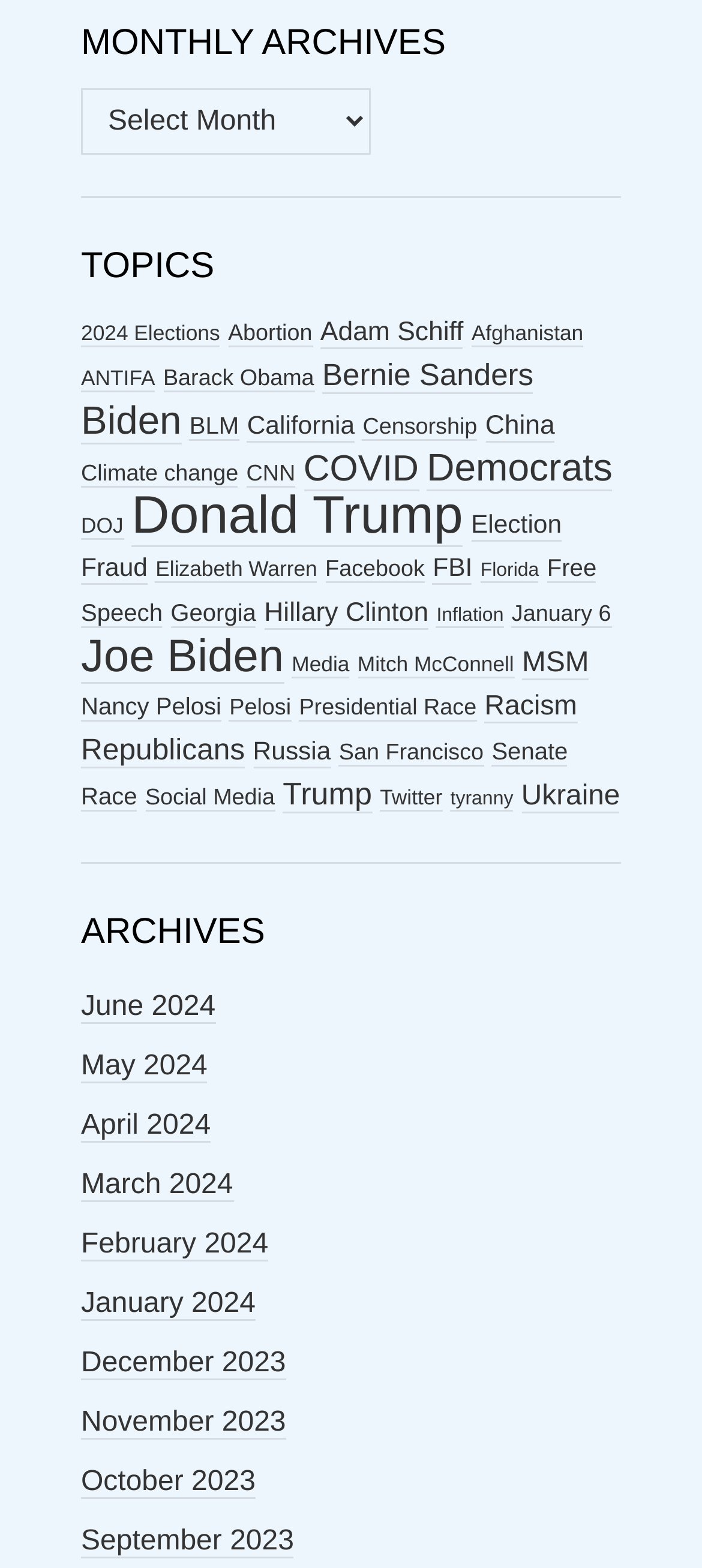Given the description October 2023, predict the bounding box coordinates of the UI element. Ensure the coordinates are in the format (top-left x, top-left y, bottom-right x, bottom-right y) and all values are between 0 and 1.

[0.115, 0.935, 0.364, 0.956]